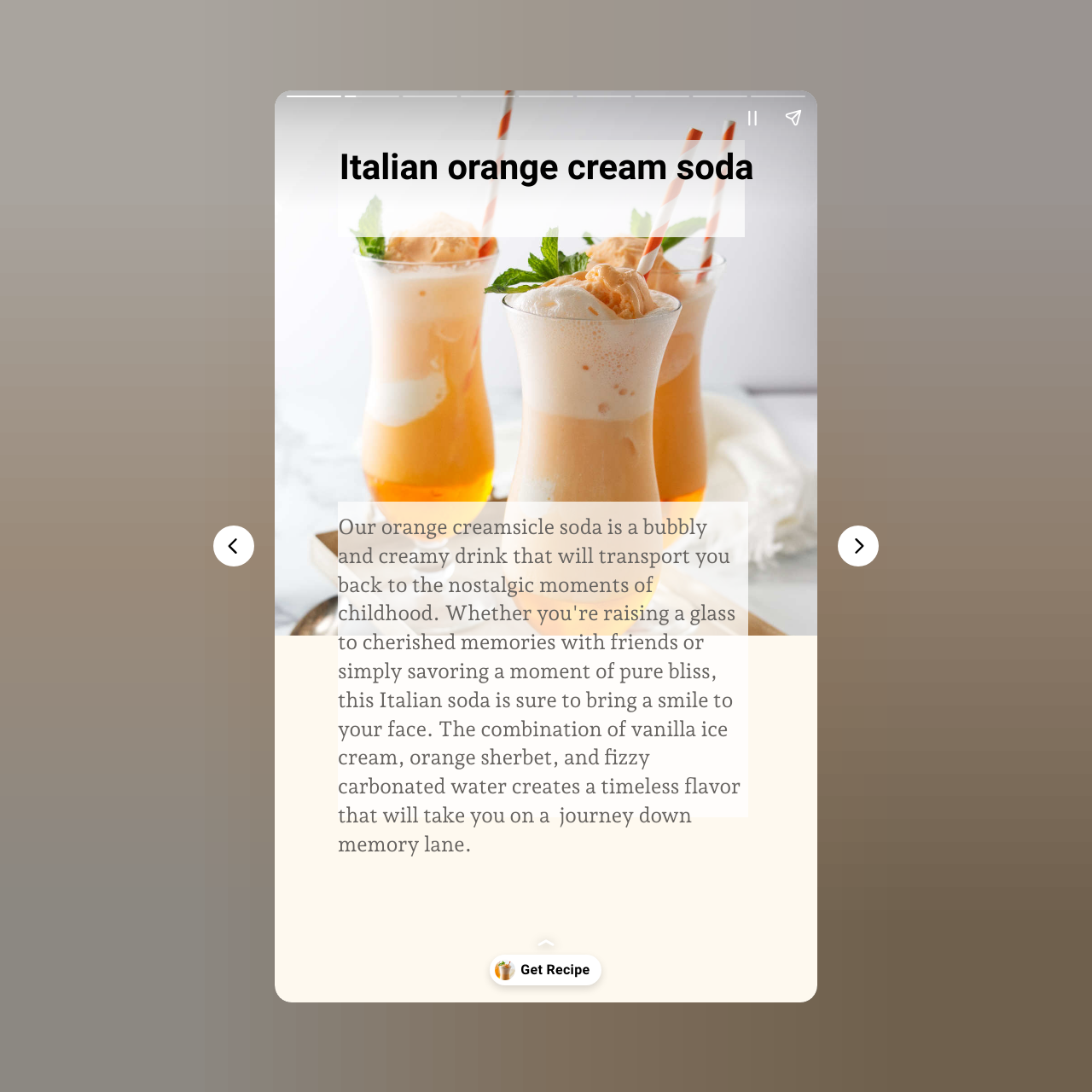What is the theme of the webpage?
Please give a well-detailed answer to the question.

The webpage has a heading 'Italian orange cream soda' and the main image is of several glasses of orange creamsicle soda, suggesting that the theme of the webpage is Italian soda.